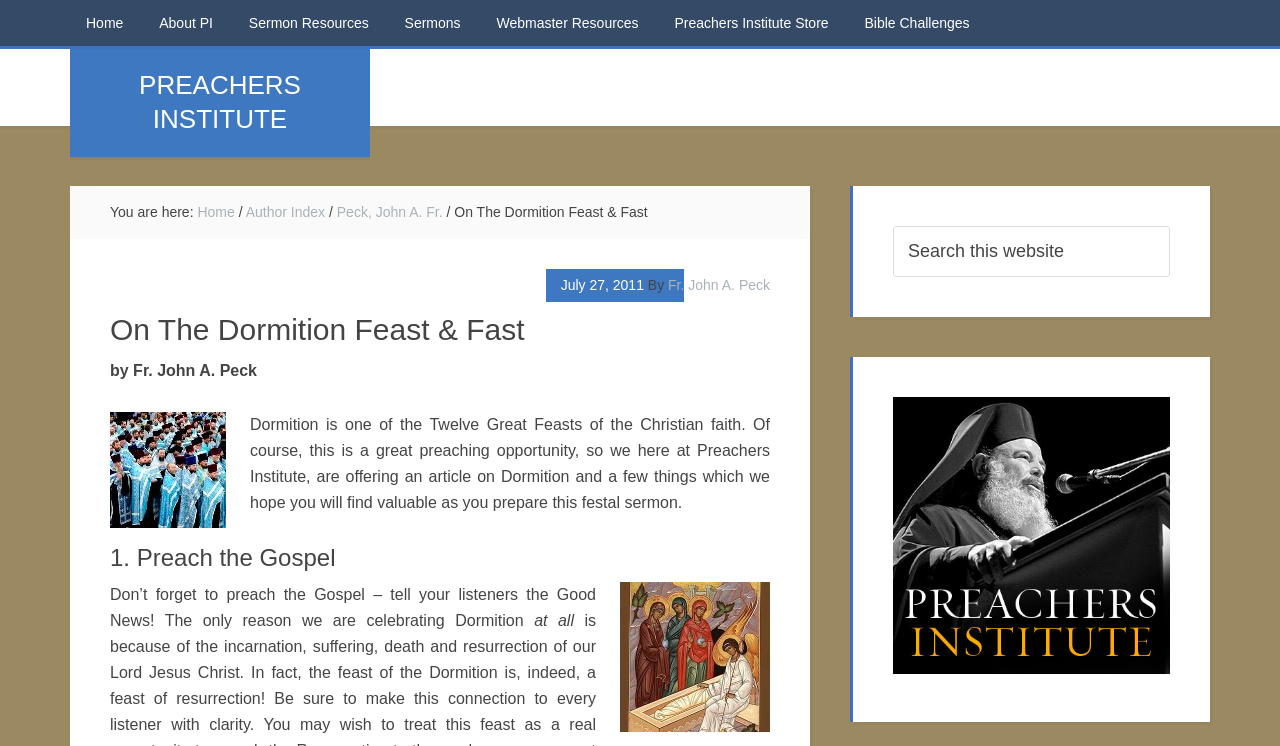Please identify the primary heading on the webpage and return its text.

On The Dormition Feast & Fast